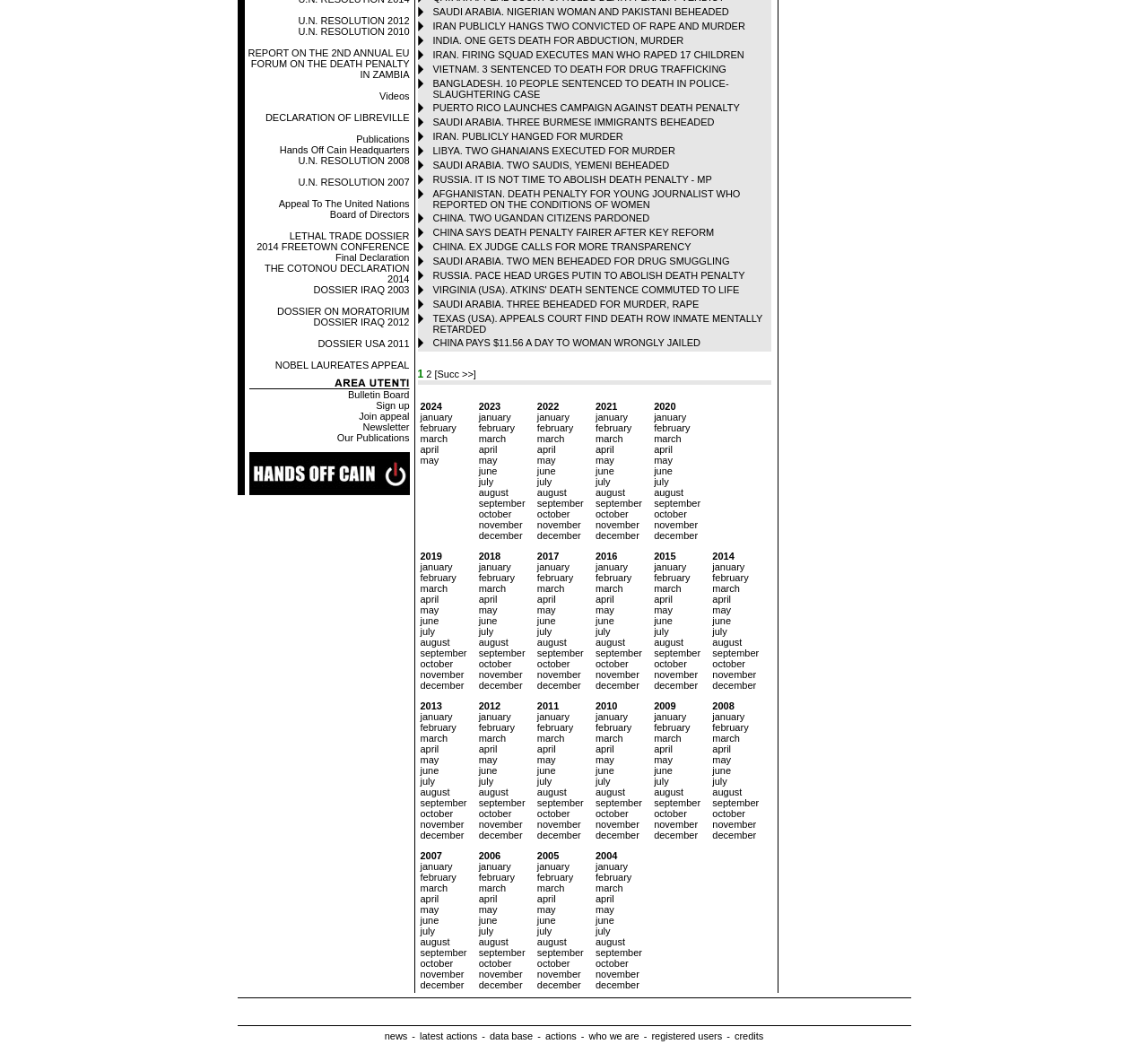Identify the bounding box of the HTML element described here: "registered users". Provide the coordinates as four float numbers between 0 and 1: [left, top, right, bottom].

[0.567, 0.979, 0.629, 0.989]